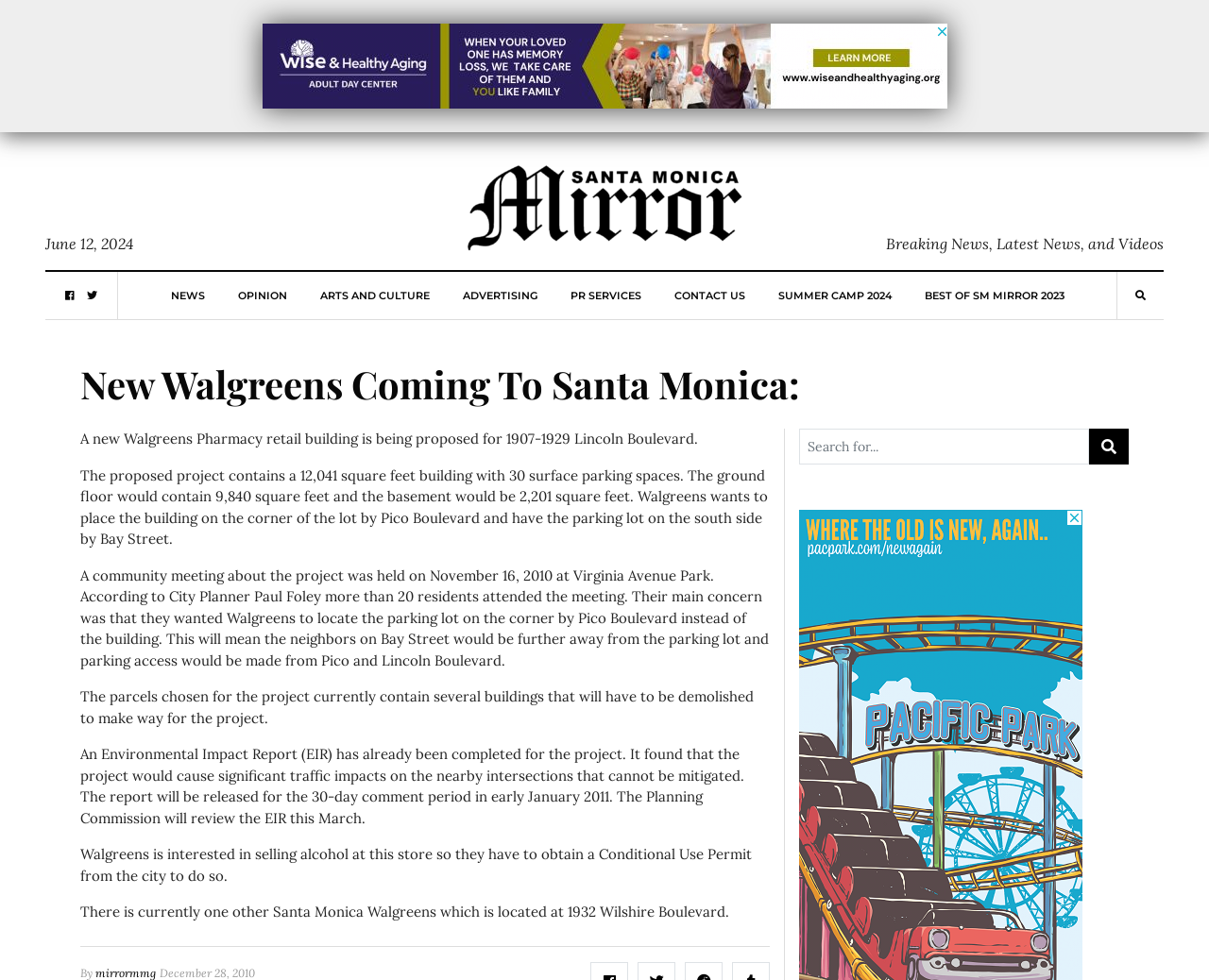Determine the bounding box coordinates of the UI element described by: "Advertising".

[0.382, 0.277, 0.444, 0.326]